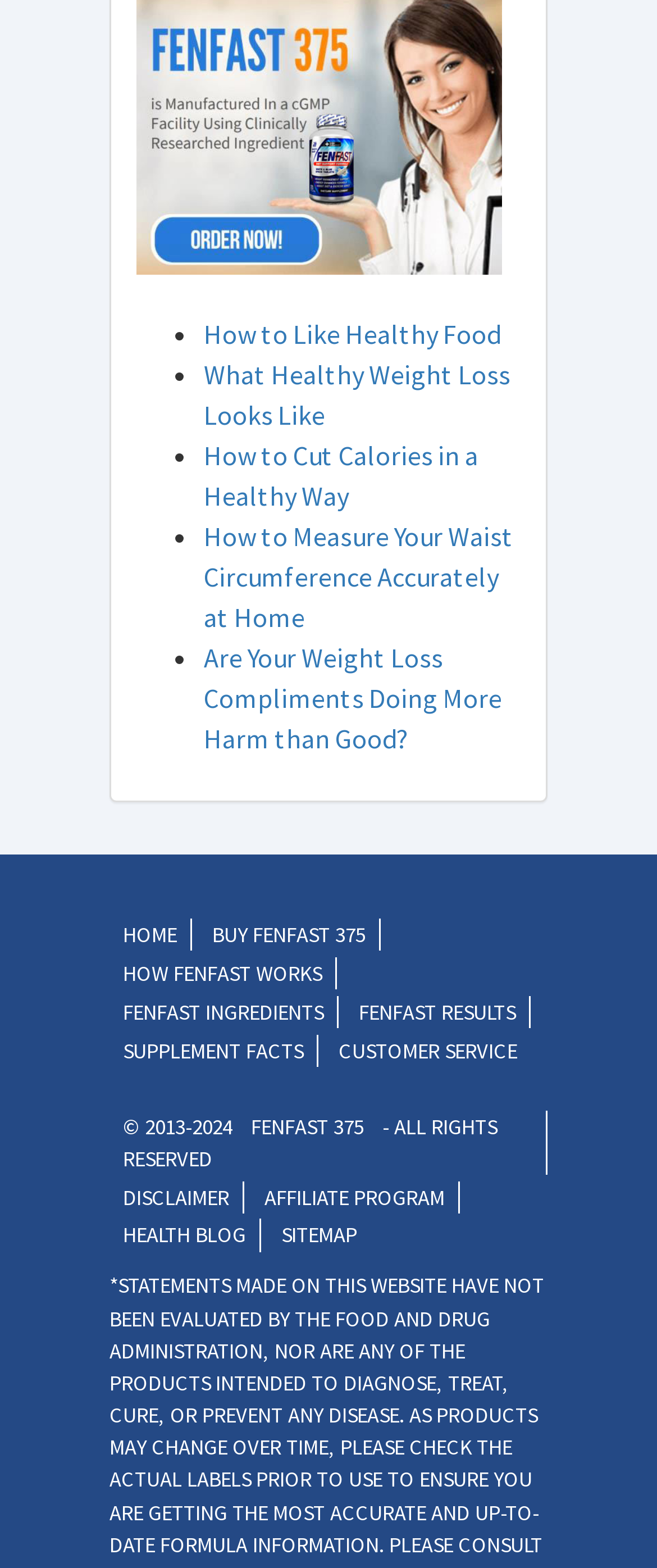Can you provide the bounding box coordinates for the element that should be clicked to implement the instruction: "Read about how to like healthy food"?

[0.31, 0.202, 0.762, 0.223]